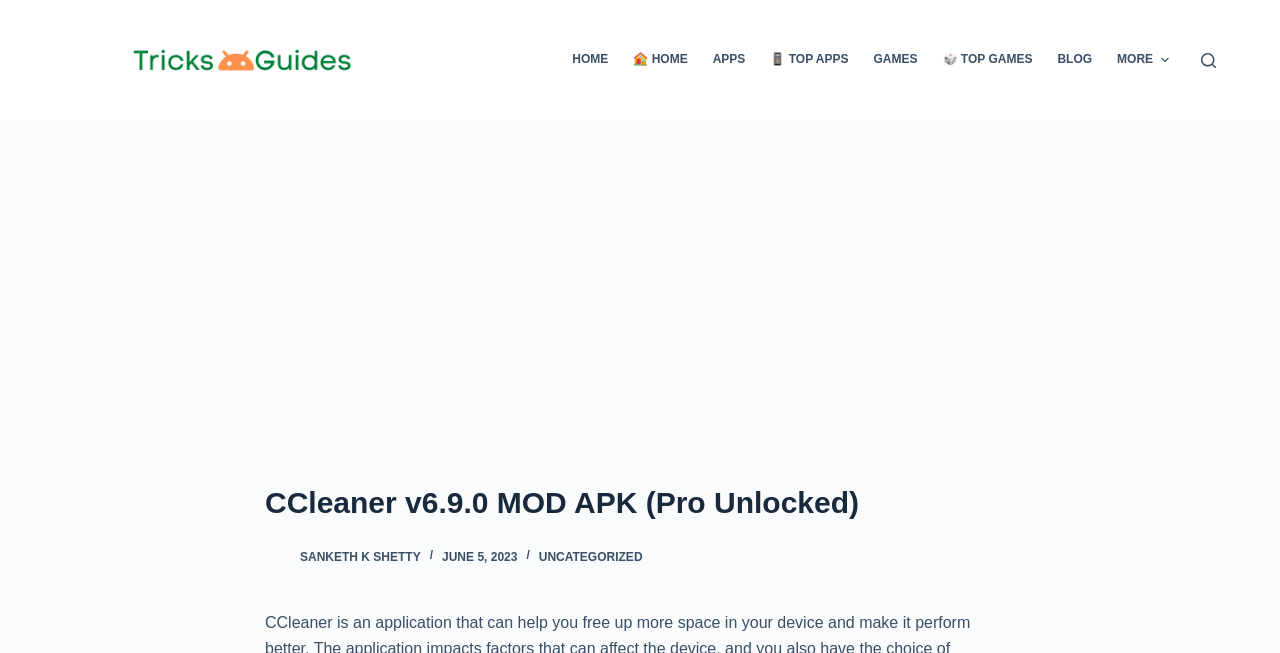Extract the primary header of the webpage and generate its text.

CCleaner v6.9.0 MOD APK (Pro Unlocked)